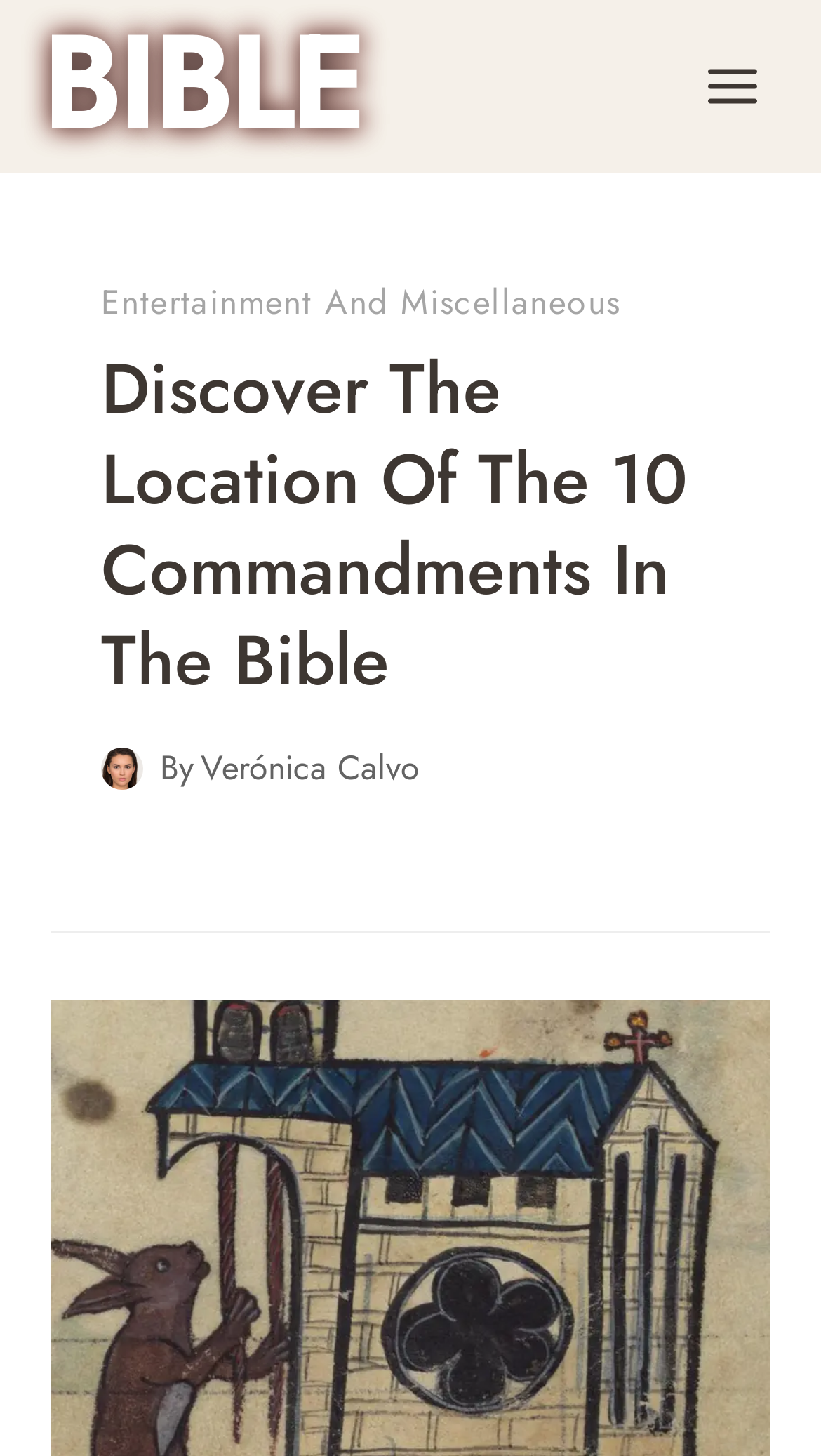What is the purpose of the button?
Refer to the image and provide a one-word or short phrase answer.

Open menu